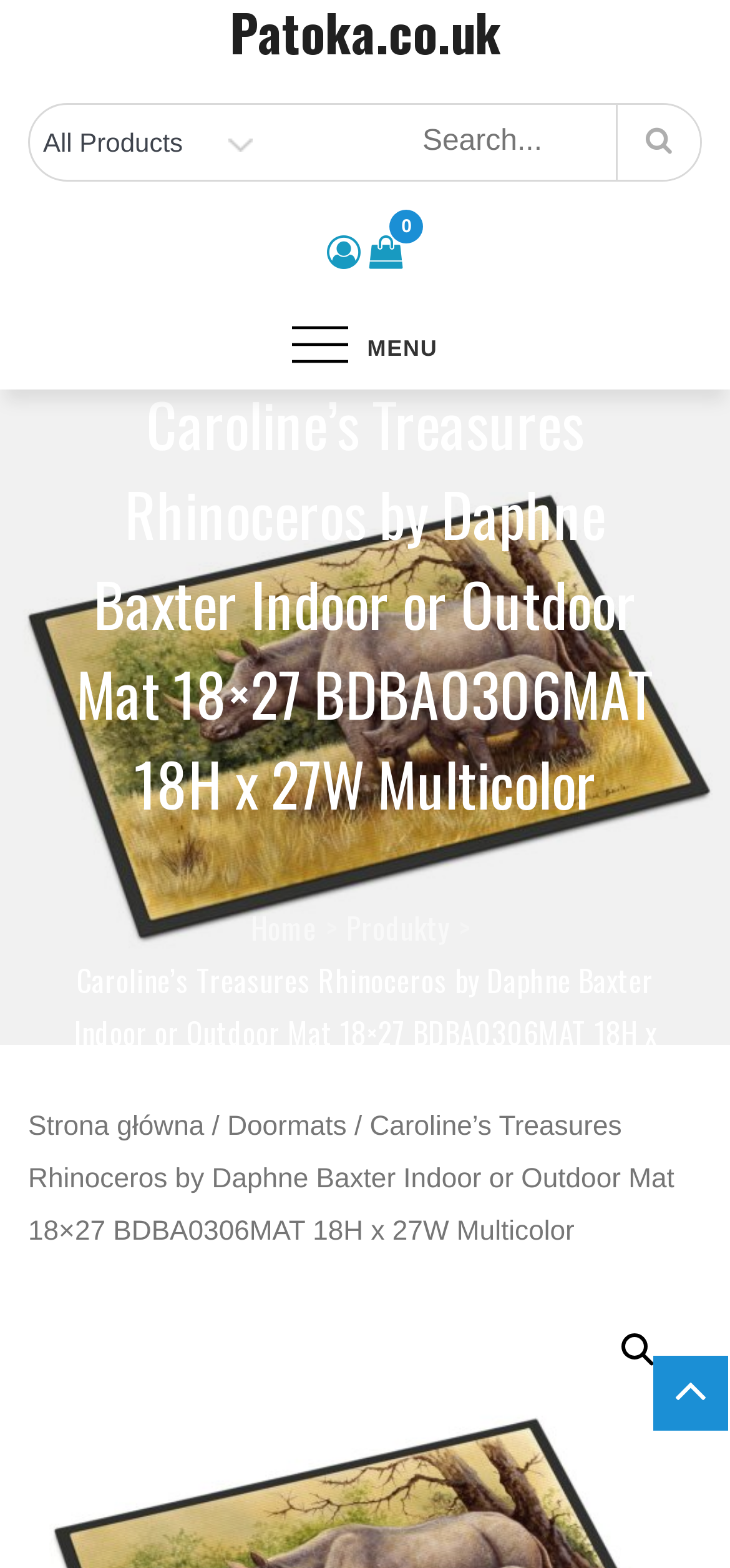Please specify the bounding box coordinates of the element that should be clicked to execute the given instruction: 'Search with the magnifying glass'. Ensure the coordinates are four float numbers between 0 and 1, expressed as [left, top, right, bottom].

[0.828, 0.839, 0.921, 0.882]